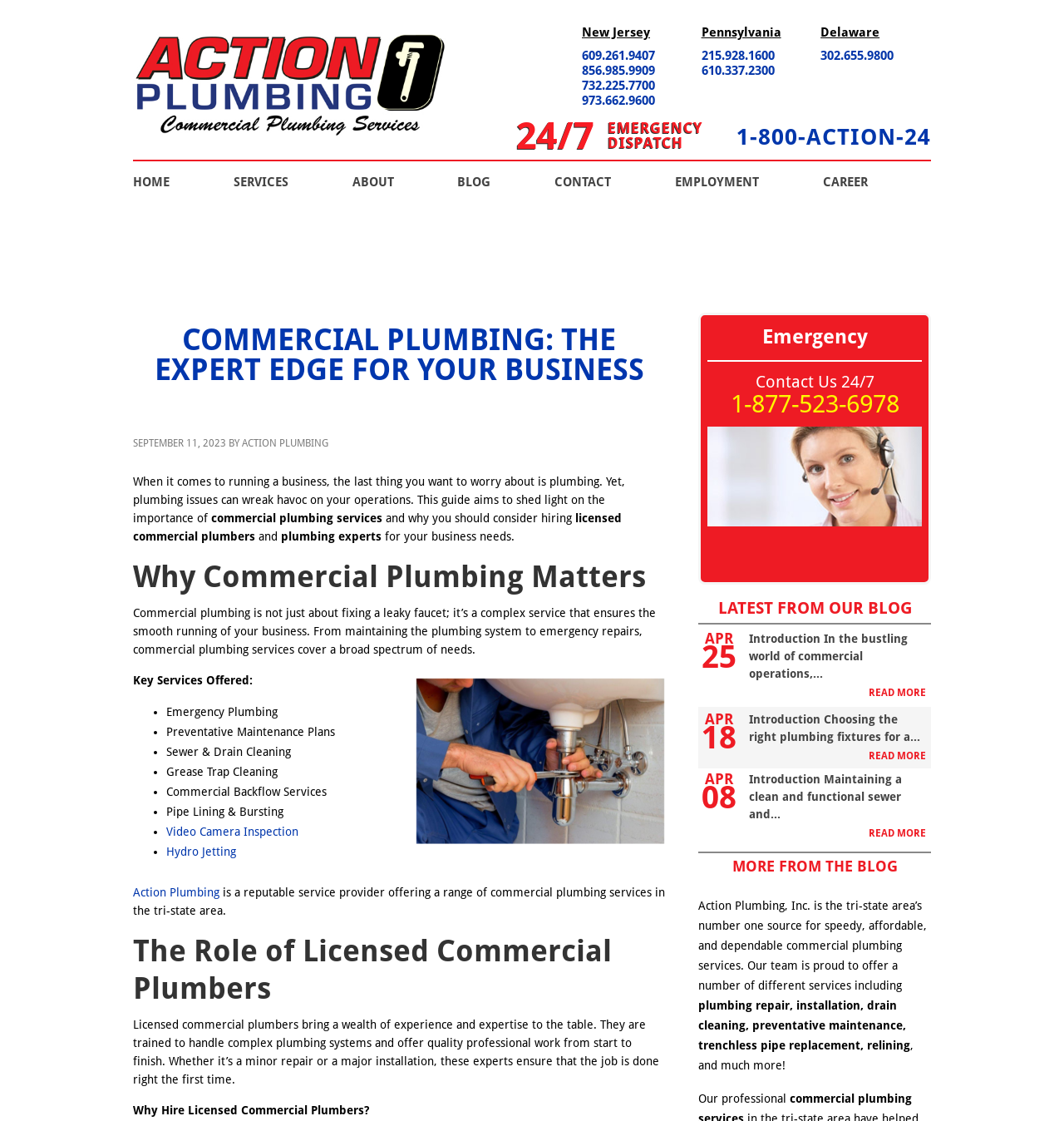What is the tri-state area?
Give a detailed explanation using the information visible in the image.

The tri-state area is mentioned in the context of the company's service area, where it lists New Jersey, Pennsylvania, and Delaware as the regions they operate in.